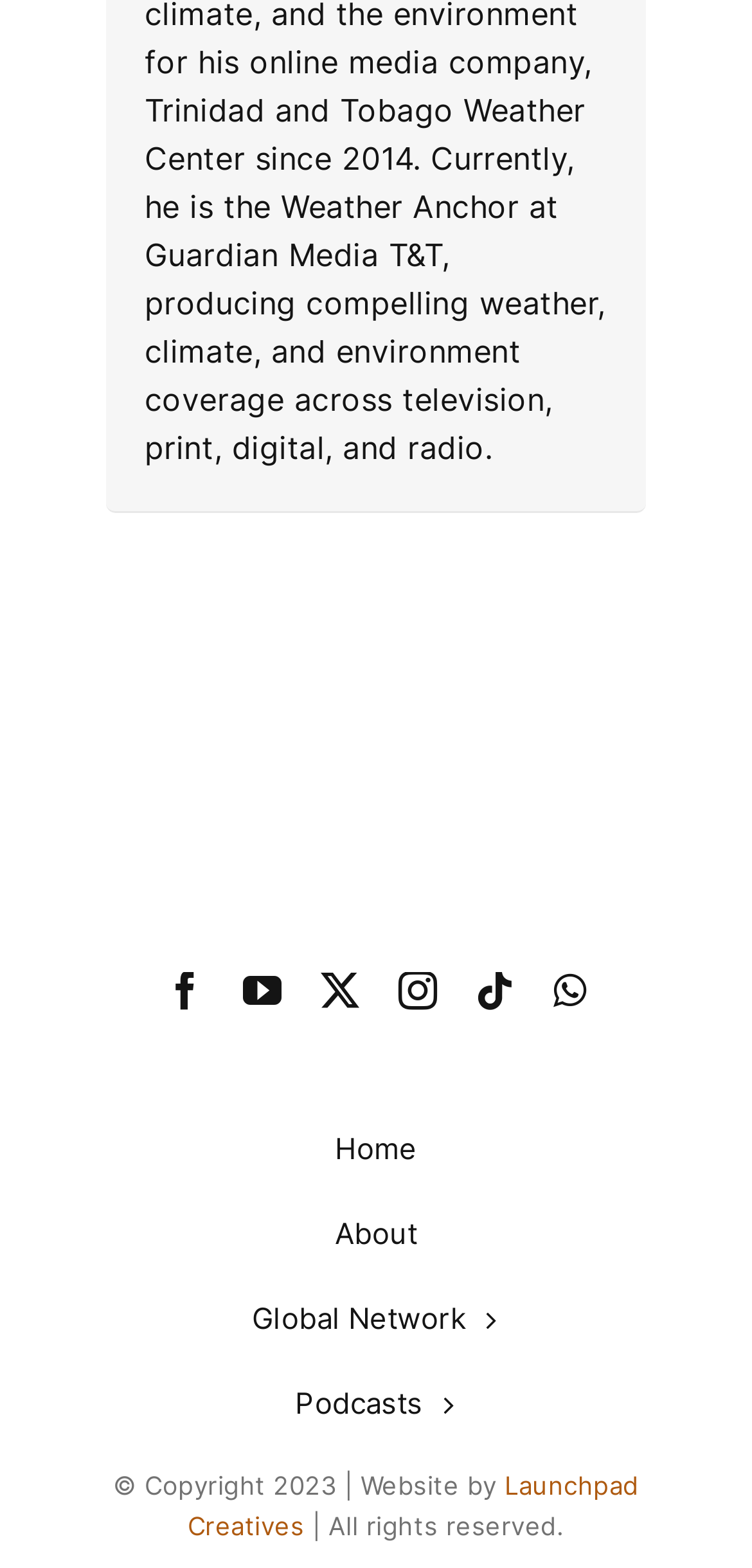Provide the bounding box coordinates in the format (top-left x, top-left y, bottom-right x, bottom-right y). All values are floating point numbers between 0 and 1. Determine the bounding box coordinate of the UI element described as: About

[0.077, 0.773, 0.923, 0.802]